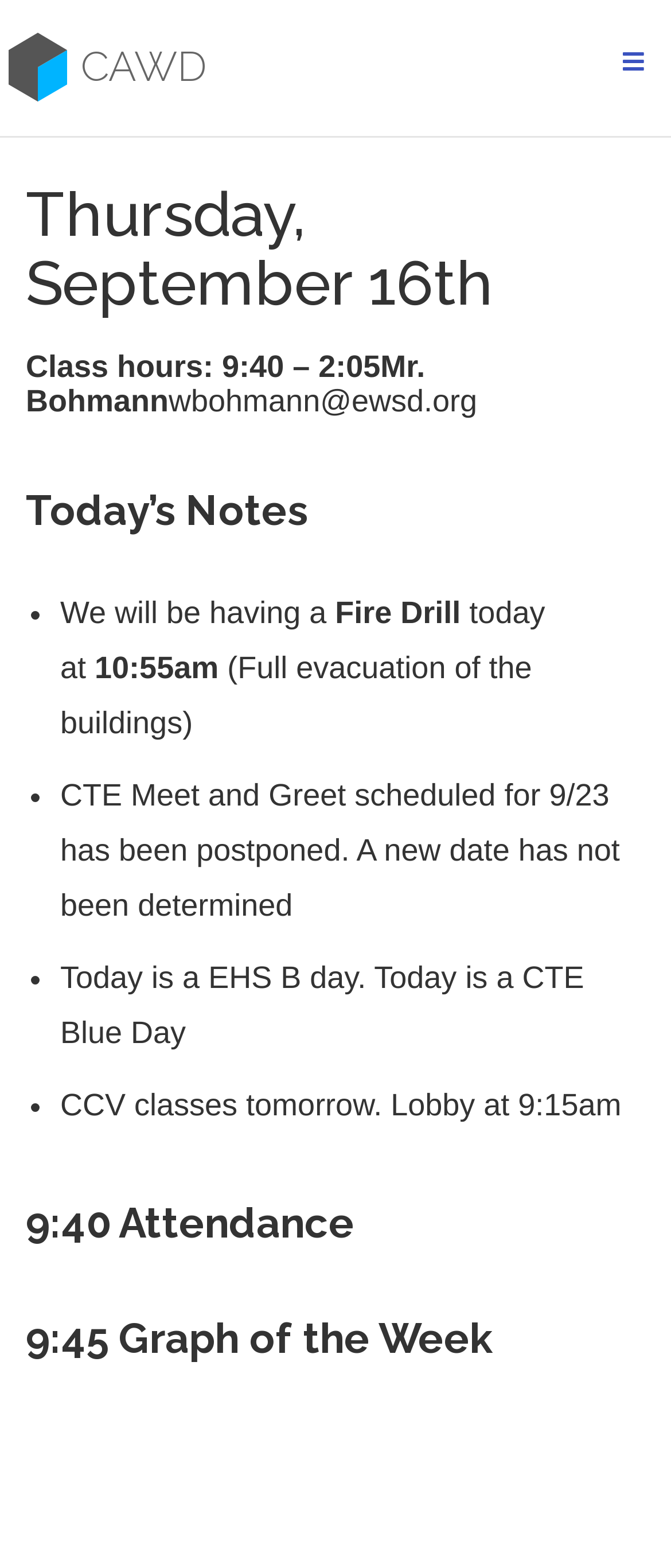Extract the bounding box coordinates for the described element: "CAWD". The coordinates should be represented as four float numbers between 0 and 1: [left, top, right, bottom].

[0.121, 0.011, 0.308, 0.076]